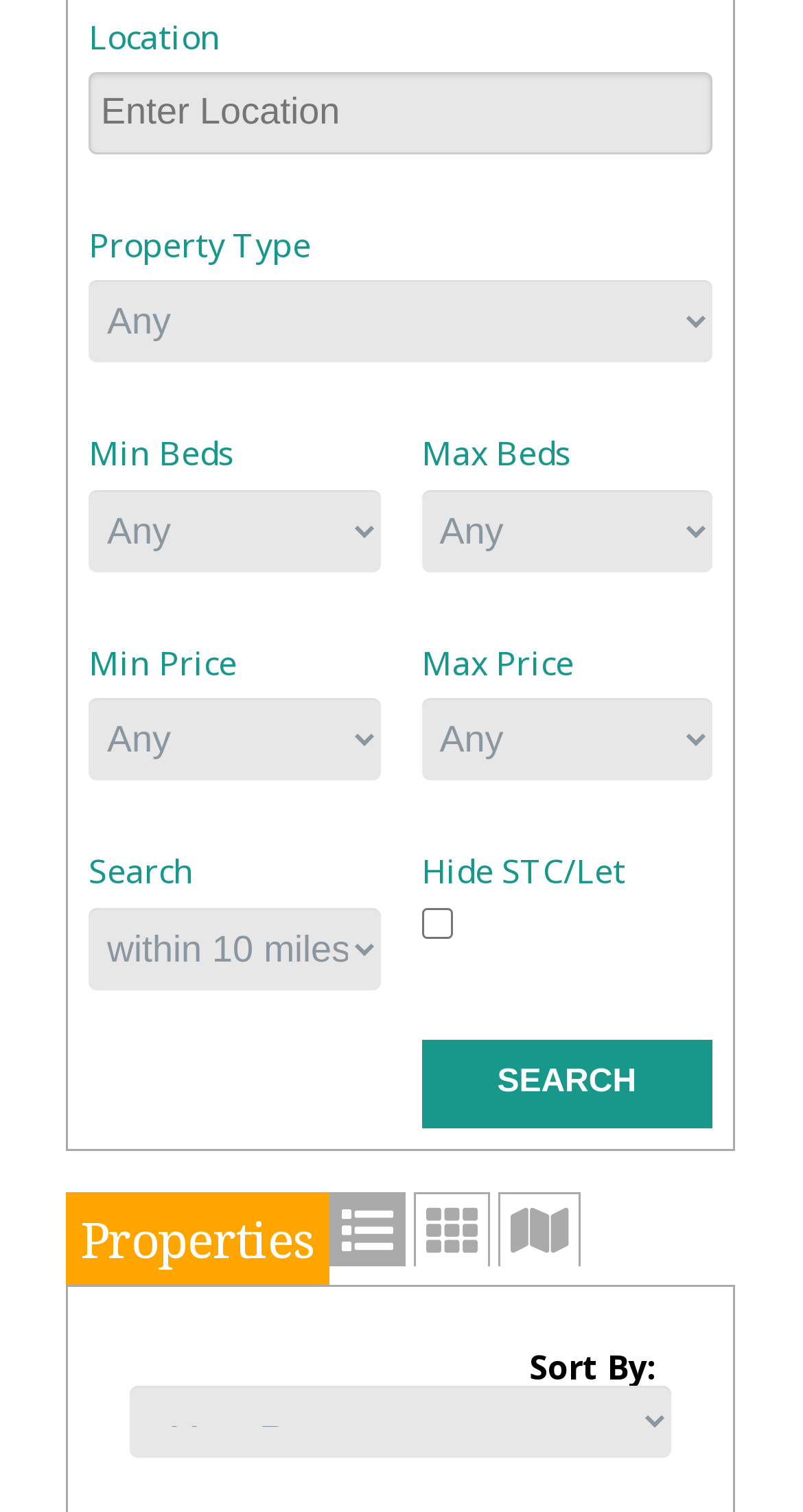What is the purpose of the 'Hide STC/Let' checkbox?
Answer the question with a detailed explanation, including all necessary information.

The 'Hide STC/Let' checkbox is likely used to filter search results to exclude properties that are Short-Term Contracts or Lets. When checked, the search results will not include these types of properties.